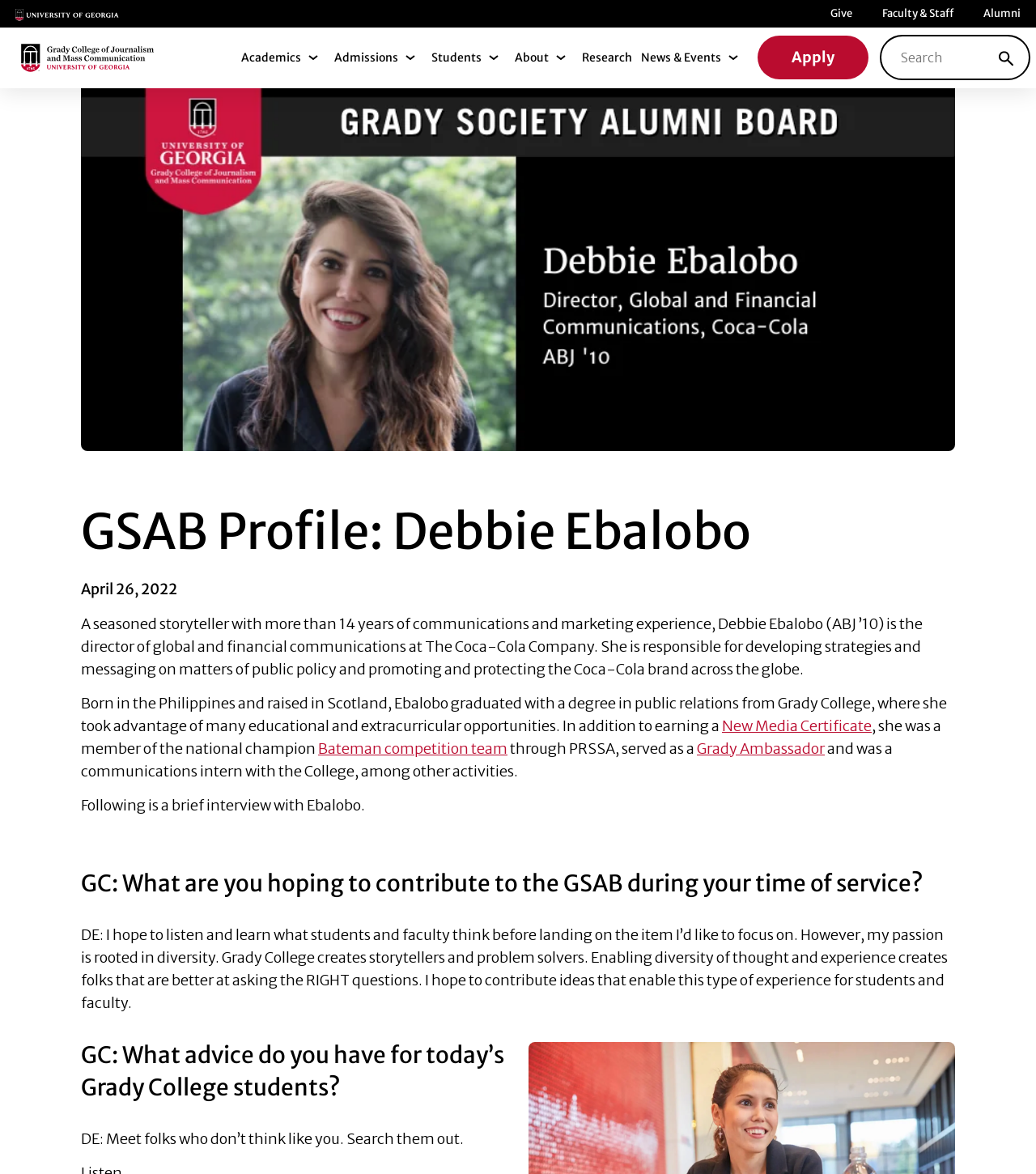What is Debbie Ebalobo's advice to Grady College students?
Please ensure your answer is as detailed and informative as possible.

I found this answer by reading the interview section of the webpage, which quotes Debbie Ebalobo as saying 'Meet folks who don’t think like you. Search them out.'